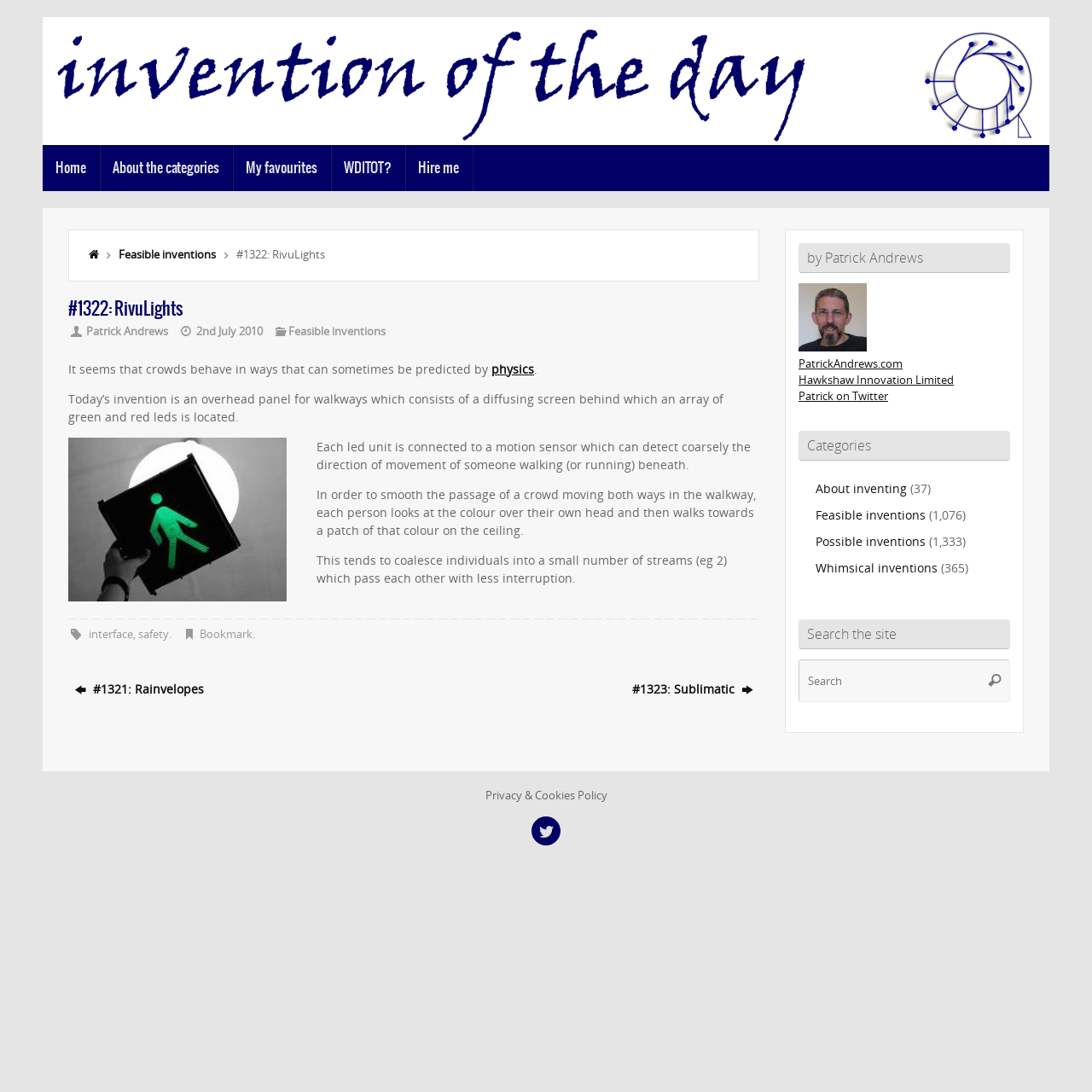Predict the bounding box coordinates of the area that should be clicked to accomplish the following instruction: "Click on the 'Home' link". The bounding box coordinates should consist of four float numbers between 0 and 1, i.e., [left, top, right, bottom].

[0.039, 0.133, 0.091, 0.175]